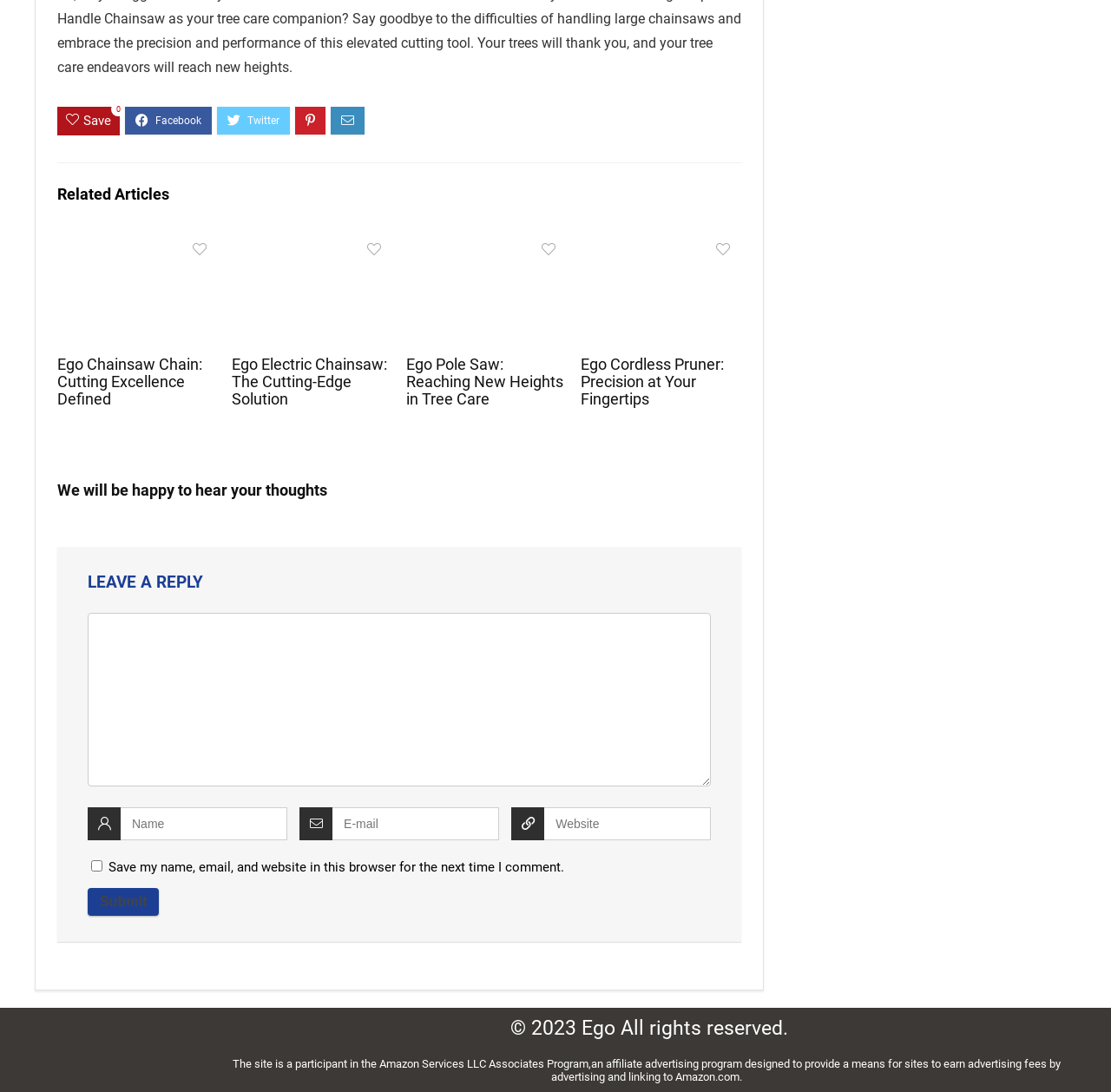Find the bounding box coordinates of the clickable region needed to perform the following instruction: "Read the article 'Ego Chainsaw Chain: Cutting Excellence Defined'". The coordinates should be provided as four float numbers between 0 and 1, i.e., [left, top, right, bottom].

[0.052, 0.326, 0.196, 0.374]